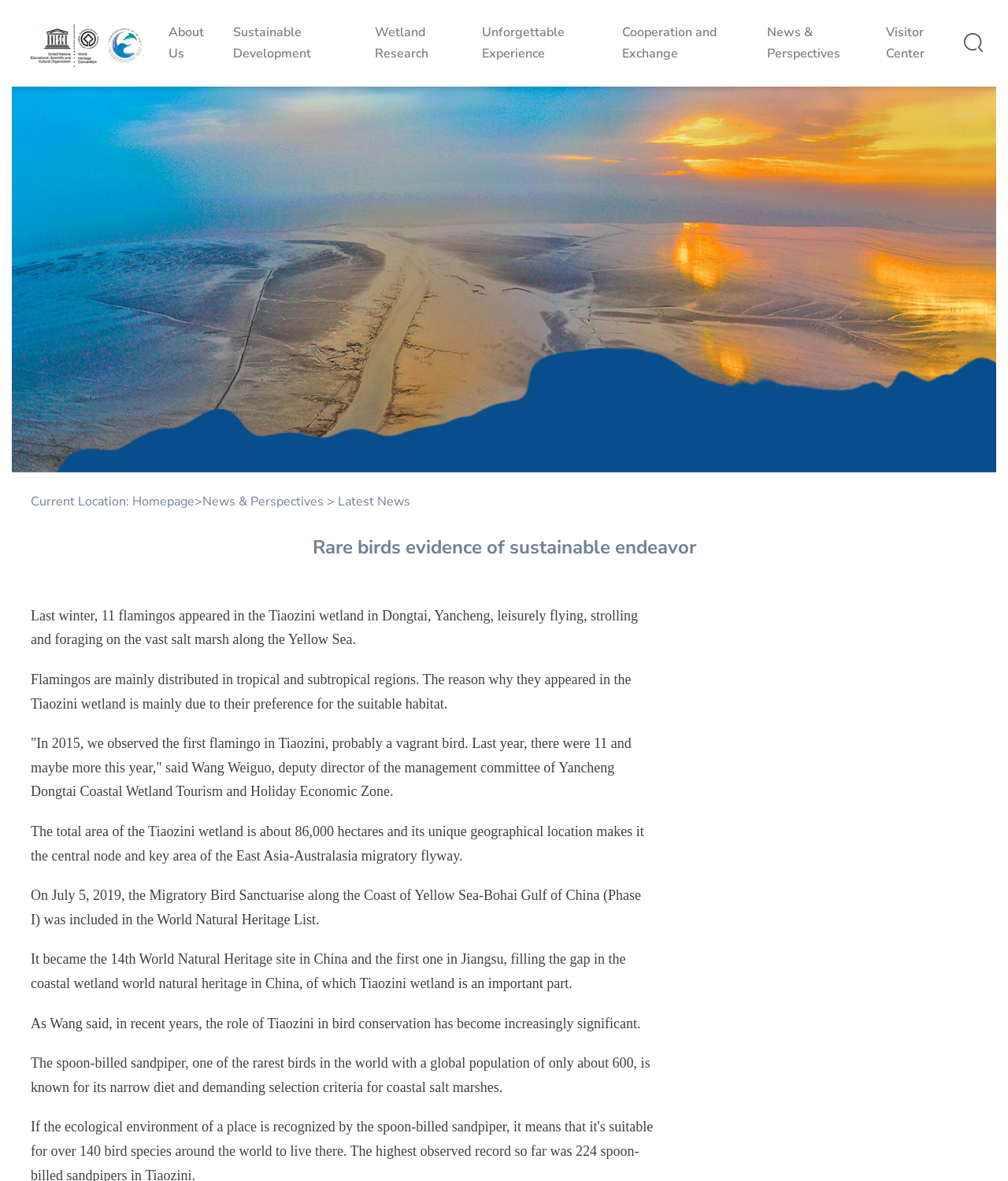Give a succinct answer to this question in a single word or phrase: 
What is the topic of the latest news?

Rare birds